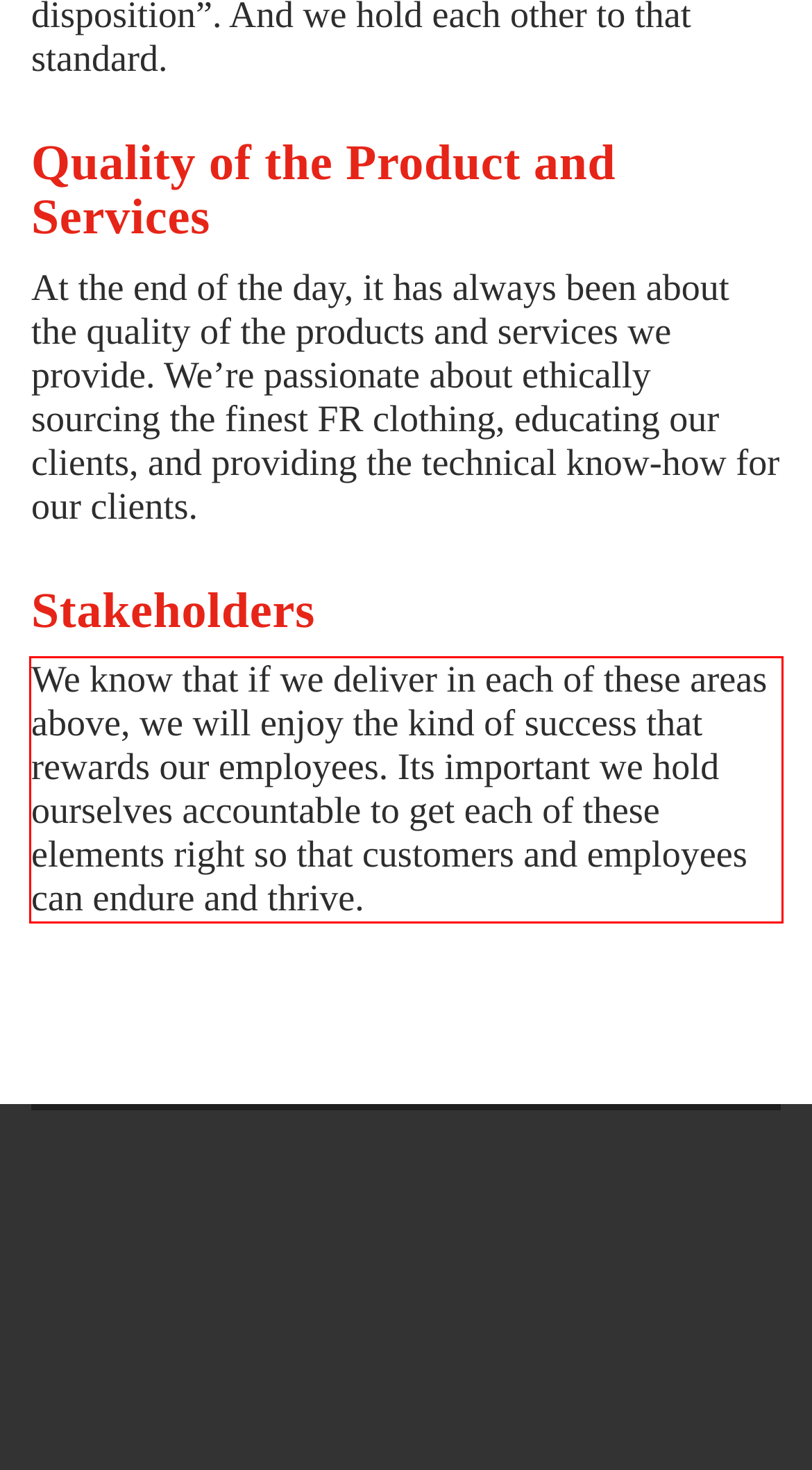Given a screenshot of a webpage, identify the red bounding box and perform OCR to recognize the text within that box.

We know that if we deliver in each of these areas above, we will enjoy the kind of success that rewards our employees. Its important we hold ourselves accountable to get each of these elements right so that customers and employees can endure and thrive.